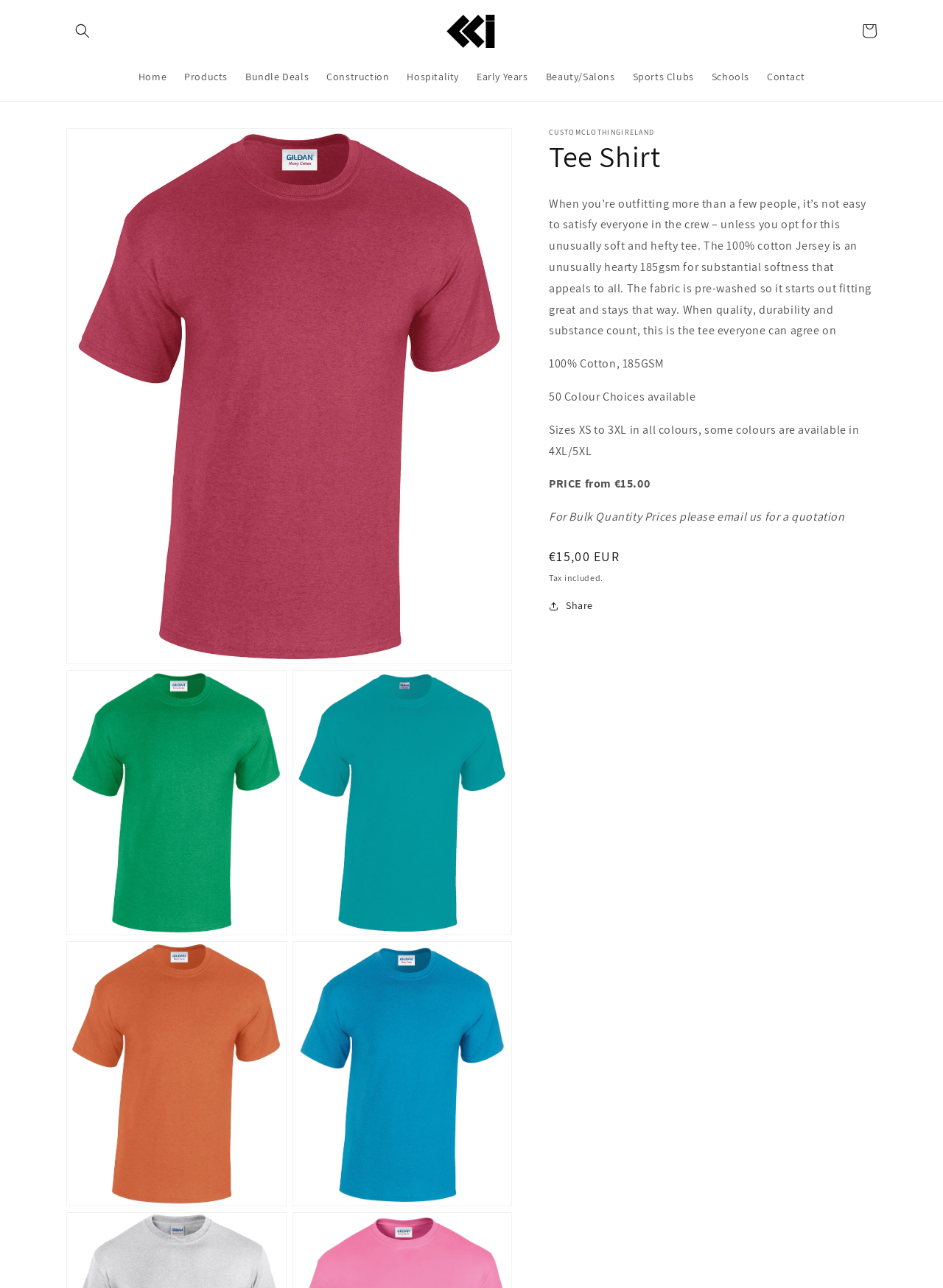Generate a thorough caption detailing the webpage content.

This webpage is about a custom clothing product, specifically a tee shirt. At the top left, there is a search button and a details section. Next to it, there is a link to the website's homepage, "customclothingireland", accompanied by an image of the website's logo. 

Below the logo, there is a navigation menu with links to various categories, including "Home", "Products", "Bundle Deals", "Construction", "Hospitality", "Early Years", "Beauty/Salons", "Sports Clubs", "Schools", and "Contact". 

On the right side of the page, there is a link to the shopping cart. Below the navigation menu, there is a heading that reads "Tee Shirt". 

The main content of the page describes the features of the tee shirt, including its softness, material, and pre-washed fabric. The text also mentions the availability of 50 color choices and various sizes. The price of the tee shirt is listed as starting from €15.00, and there is an option to request a quotation for bulk orders. 

Below the product description, there is a section that displays the regular price of the tee shirt, including tax. There is also a "Share" button that allows users to share the product with others.